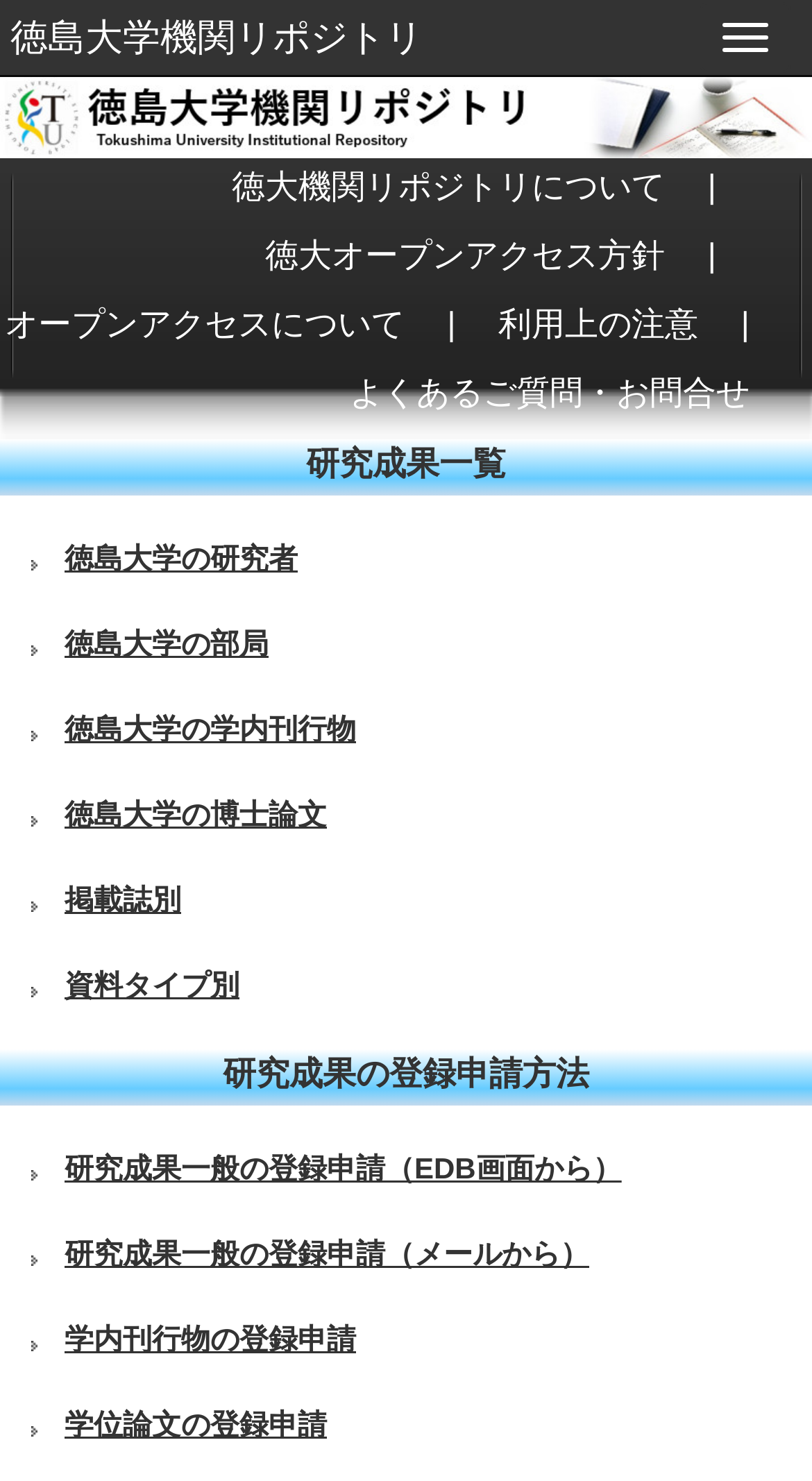Bounding box coordinates are specified in the format (top-left x, top-left y, bottom-right x, bottom-right y). All values are floating point numbers bounded between 0 and 1. Please provide the bounding box coordinate of the region this sentence describes: Toggle navigation

[0.862, 0.001, 0.974, 0.049]